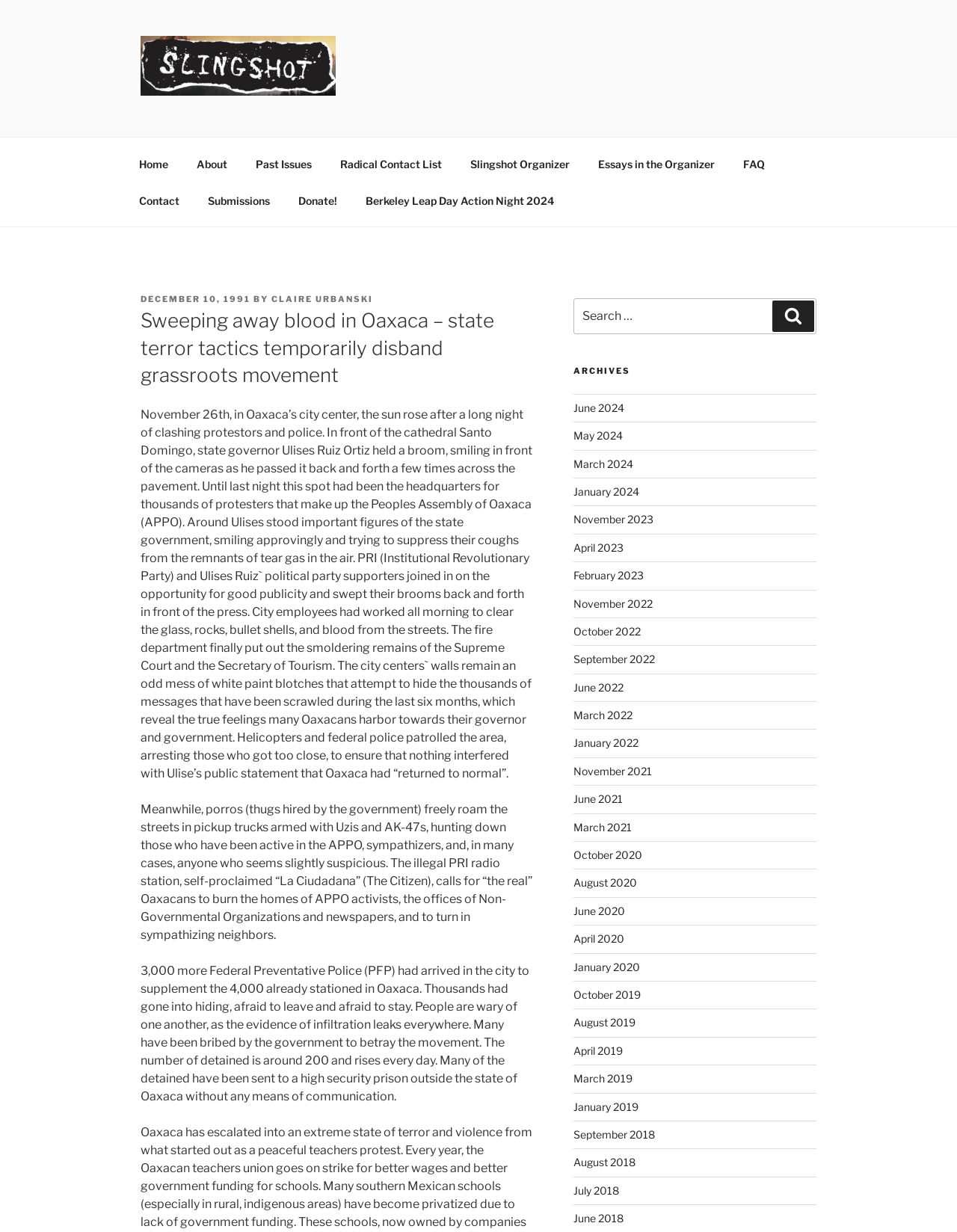Examine the screenshot and answer the question in as much detail as possible: What is the name of the governor mentioned in the article?

The question is asking for the name of the governor mentioned in the article, which can be found in the static text element 'state governor Ulises Ruiz Ortiz' with bounding box coordinates [0.147, 0.25, 0.556, 0.316].